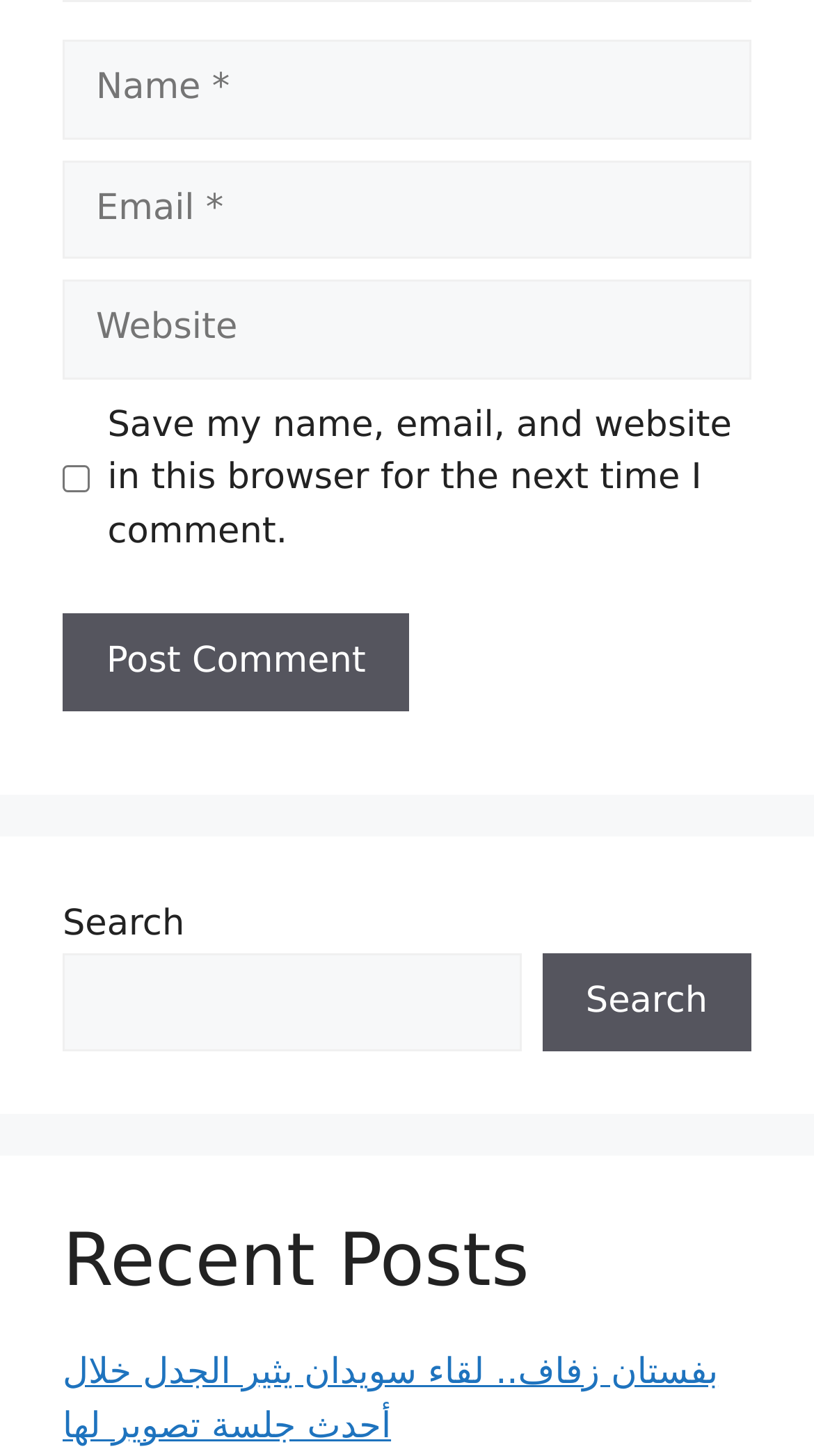Please mark the bounding box coordinates of the area that should be clicked to carry out the instruction: "Check factors contributing to the projected growth".

None